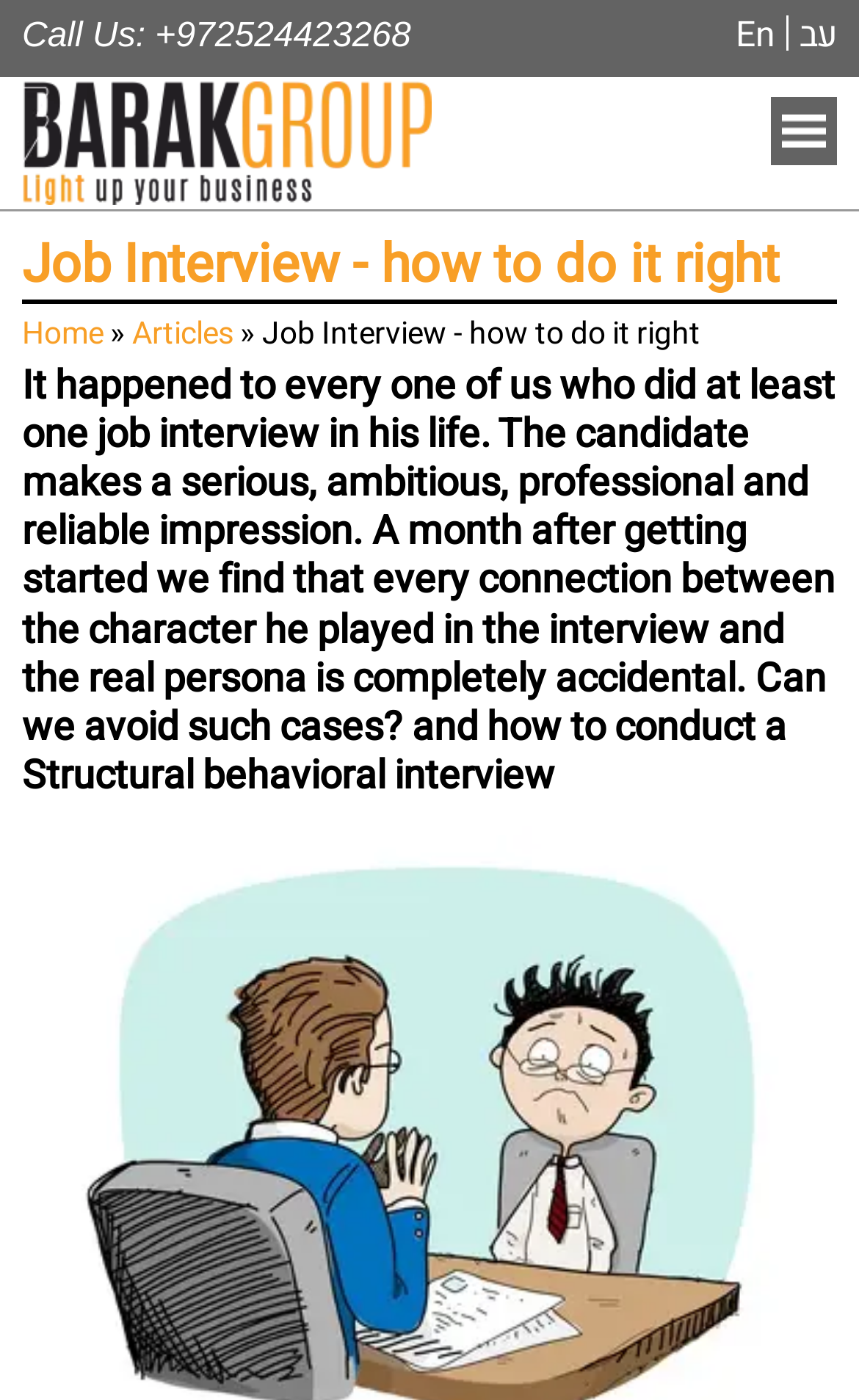Provide an in-depth caption for the contents of the webpage.

The webpage appears to be an article about job interviews, with a focus on providing tips and advice on how to conduct a successful interview. At the top right corner, there are three language options: "En", "עב", and a phone number "Call Us: +972524423268". Below these options, there is a link to a course or workshop on sales techniques for businesses, accompanied by a related image.

On the left side of the page, there is a menu with links to "Home" and "Articles". Next to the menu, the title "Job Interview - how to do it right" is prominently displayed as a heading. Below the title, there is a brief summary of the article, which discusses the importance of making a good impression during a job interview and how to avoid discrepancies between the candidate's presented persona and their real character. The article then delves into the topic of structural behavioral interviews.

At the top right corner, there is an image with the text "הצג תפריט", which likely represents a menu or navigation button. Overall, the webpage has a simple and organized layout, with a clear focus on providing informative content related to job interviews.